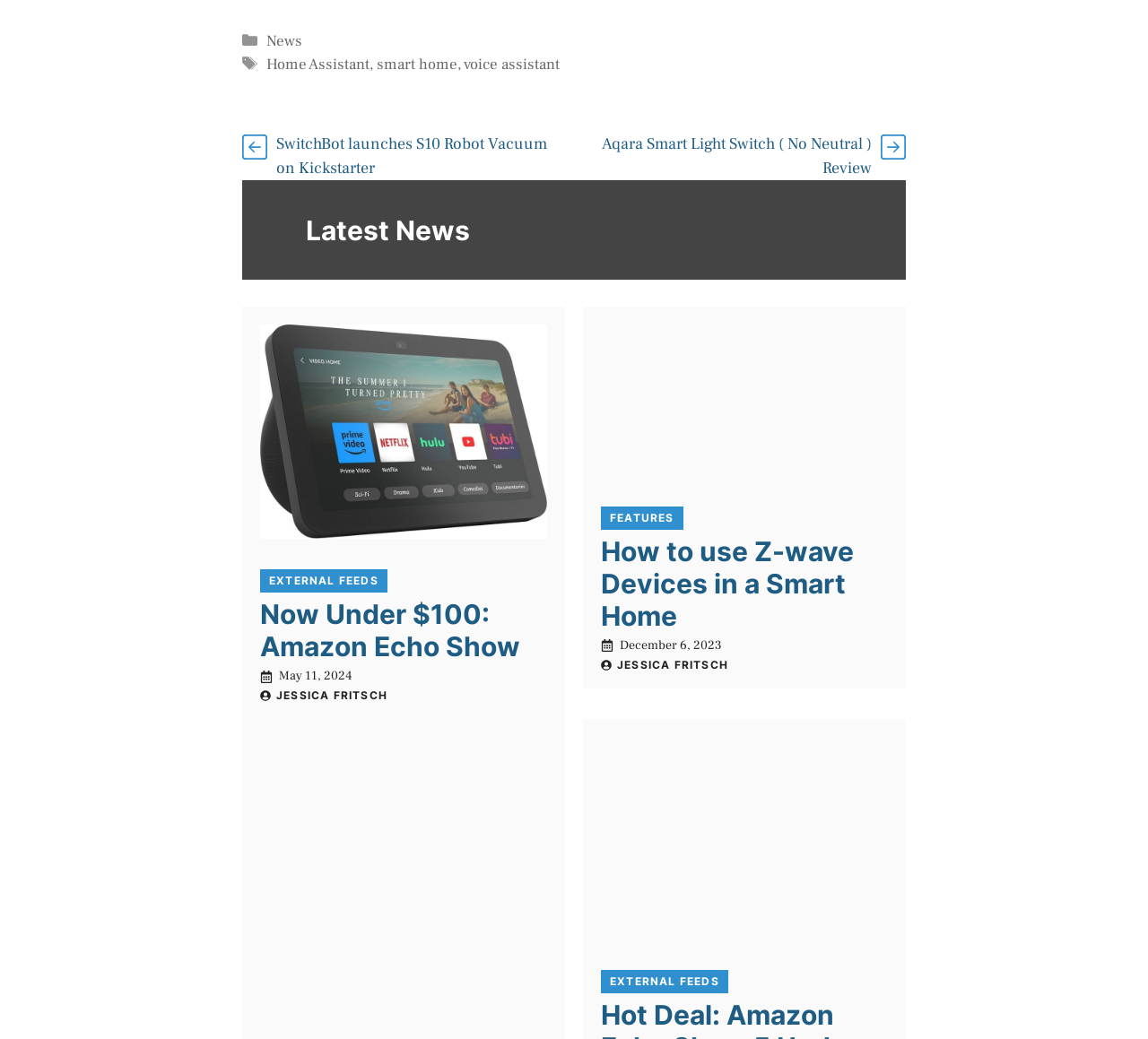How many images are there in the first figure?
Answer the question with just one word or phrase using the image.

1